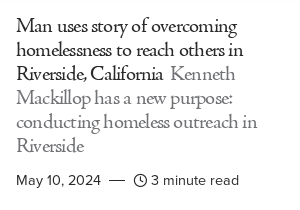Where is Kenneth Mackillop's homeless outreach effort located? Analyze the screenshot and reply with just one word or a short phrase.

Riverside, California